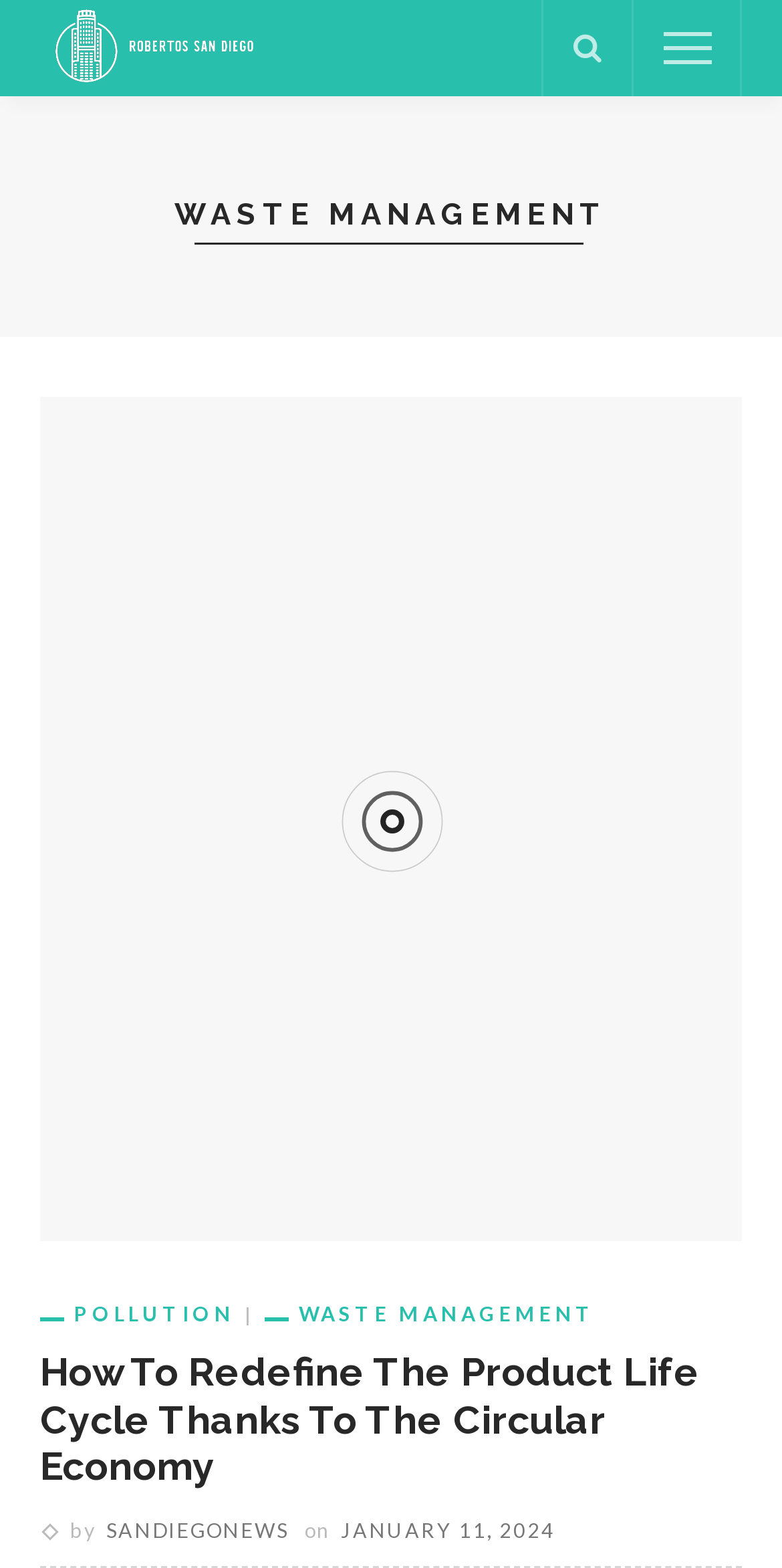Refer to the image and provide an in-depth answer to the question:
What is the date of the article?

At the bottom of the webpage, I see a time element with the text 'JANUARY 11, 2024', which is likely the date the article was published.